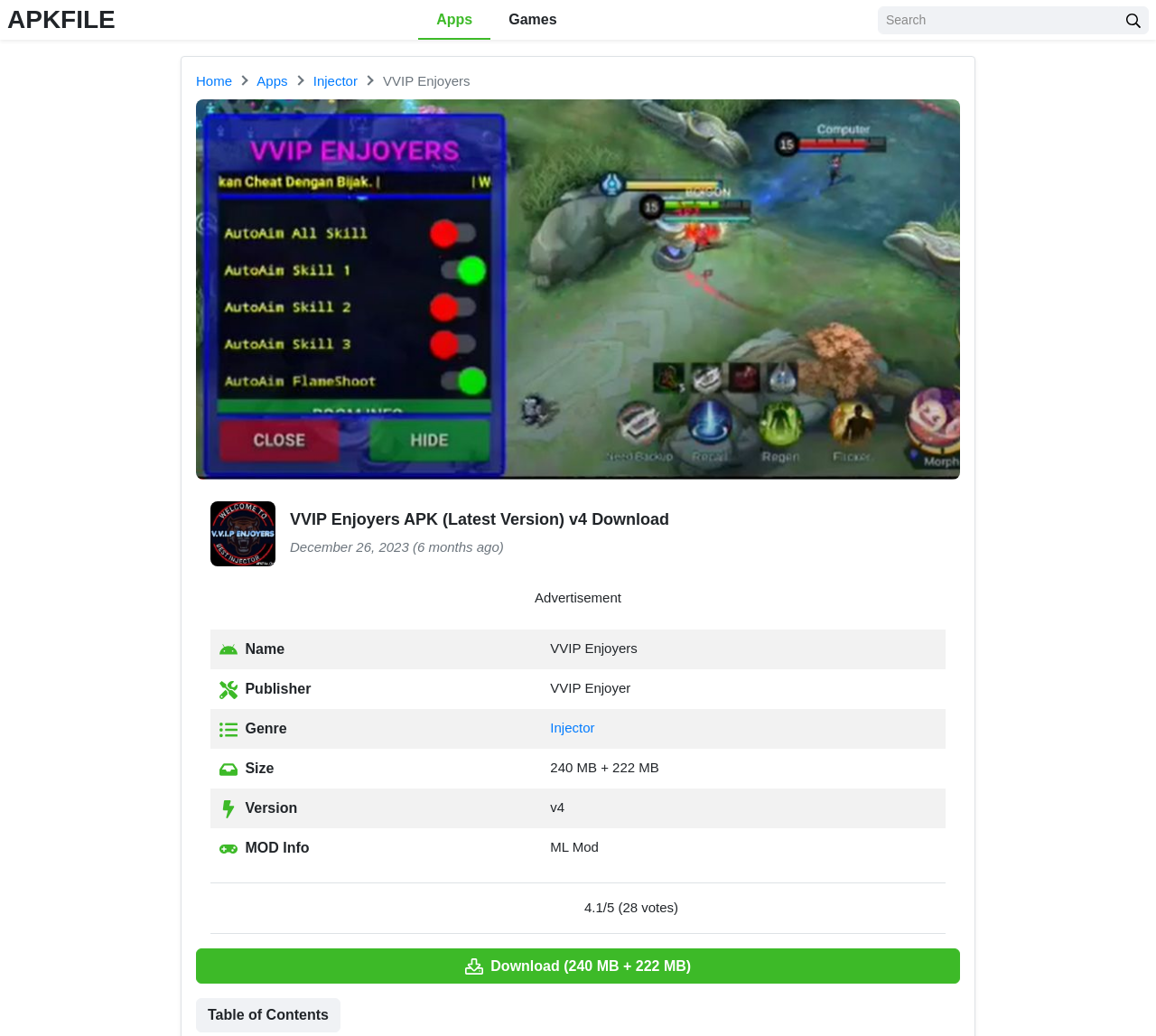Provide the bounding box coordinates for the UI element described in this sentence: "name="s" placeholder="Search"". The coordinates should be four float values between 0 and 1, i.e., [left, top, right, bottom].

[0.759, 0.006, 0.968, 0.033]